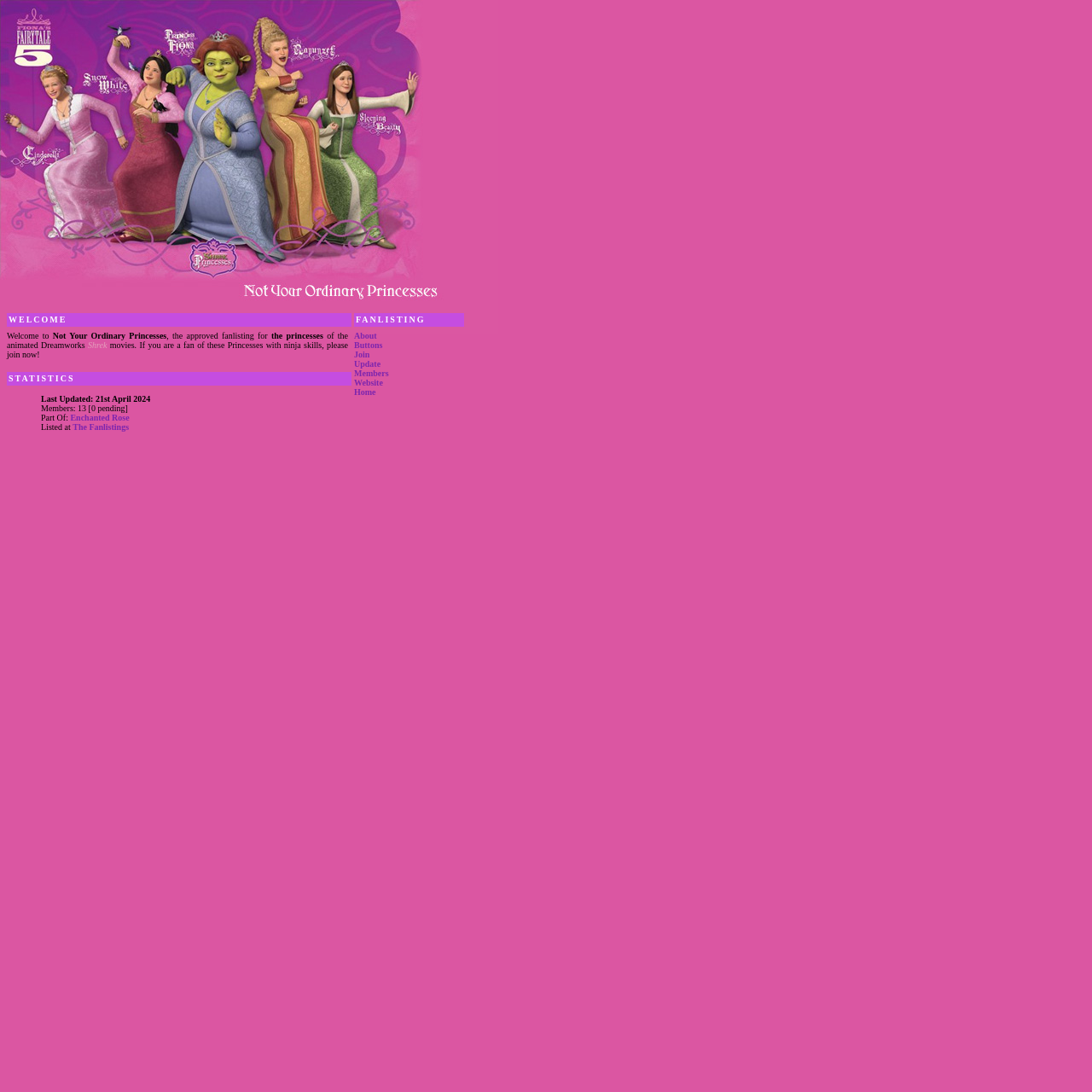Based on the element description Members, identify the bounding box of the UI element in the given webpage screenshot. The coordinates should be in the format (top-left x, top-left y, bottom-right x, bottom-right y) and must be between 0 and 1.

[0.324, 0.337, 0.356, 0.346]